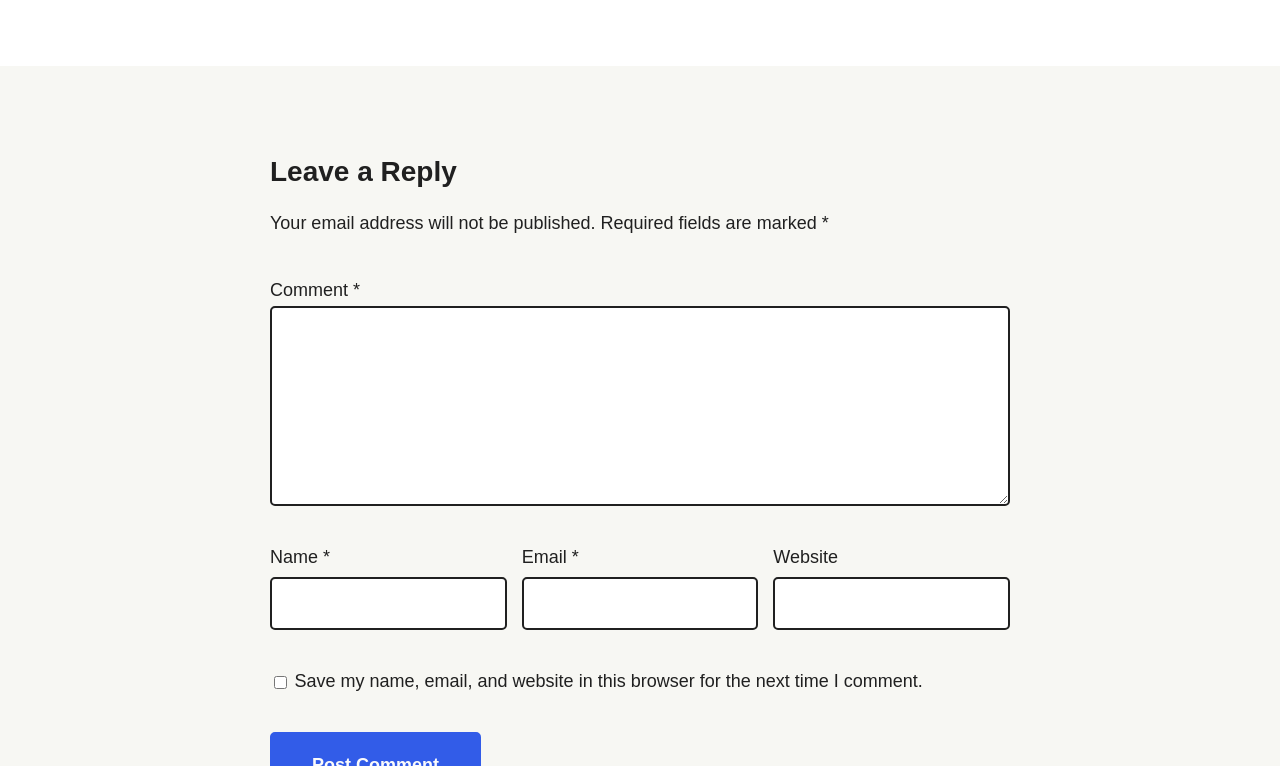What is the purpose of the checkbox?
Look at the screenshot and respond with one word or a short phrase.

Save user data